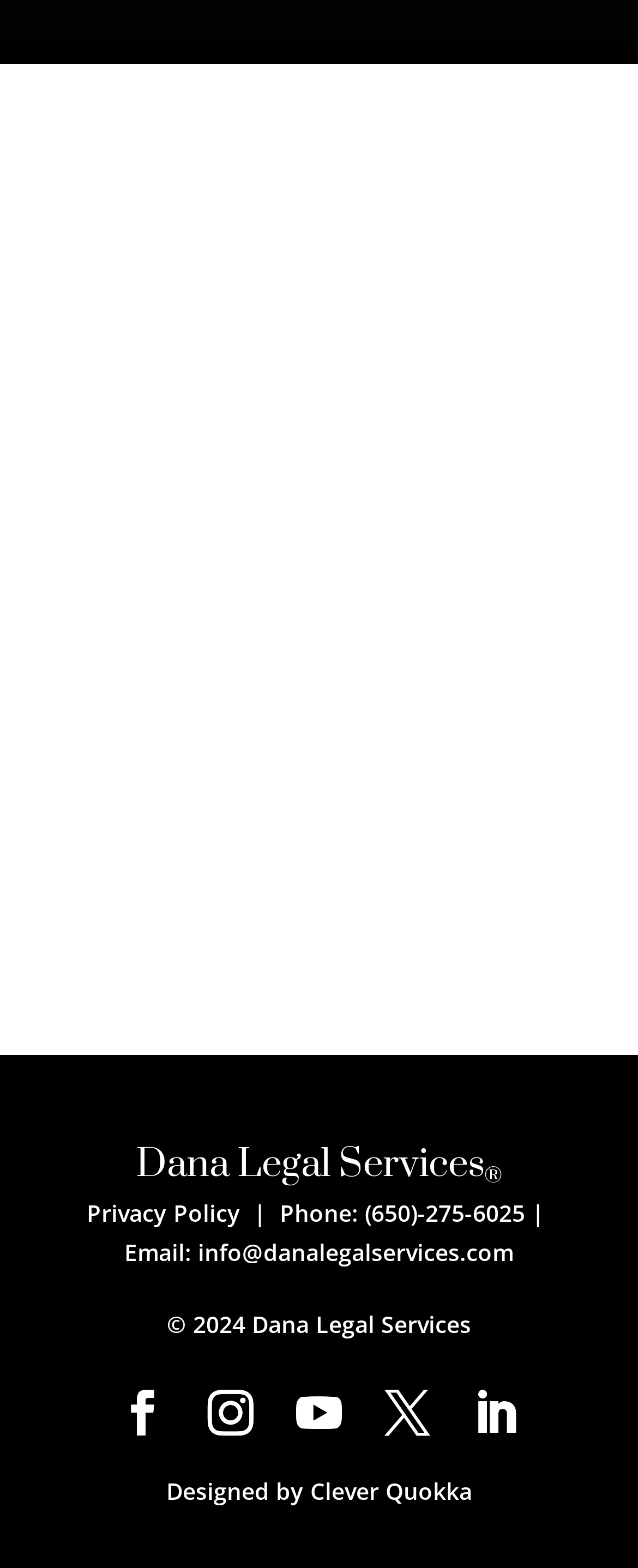Who designed the website?
Refer to the image and provide a one-word or short phrase answer.

Clever Quokka